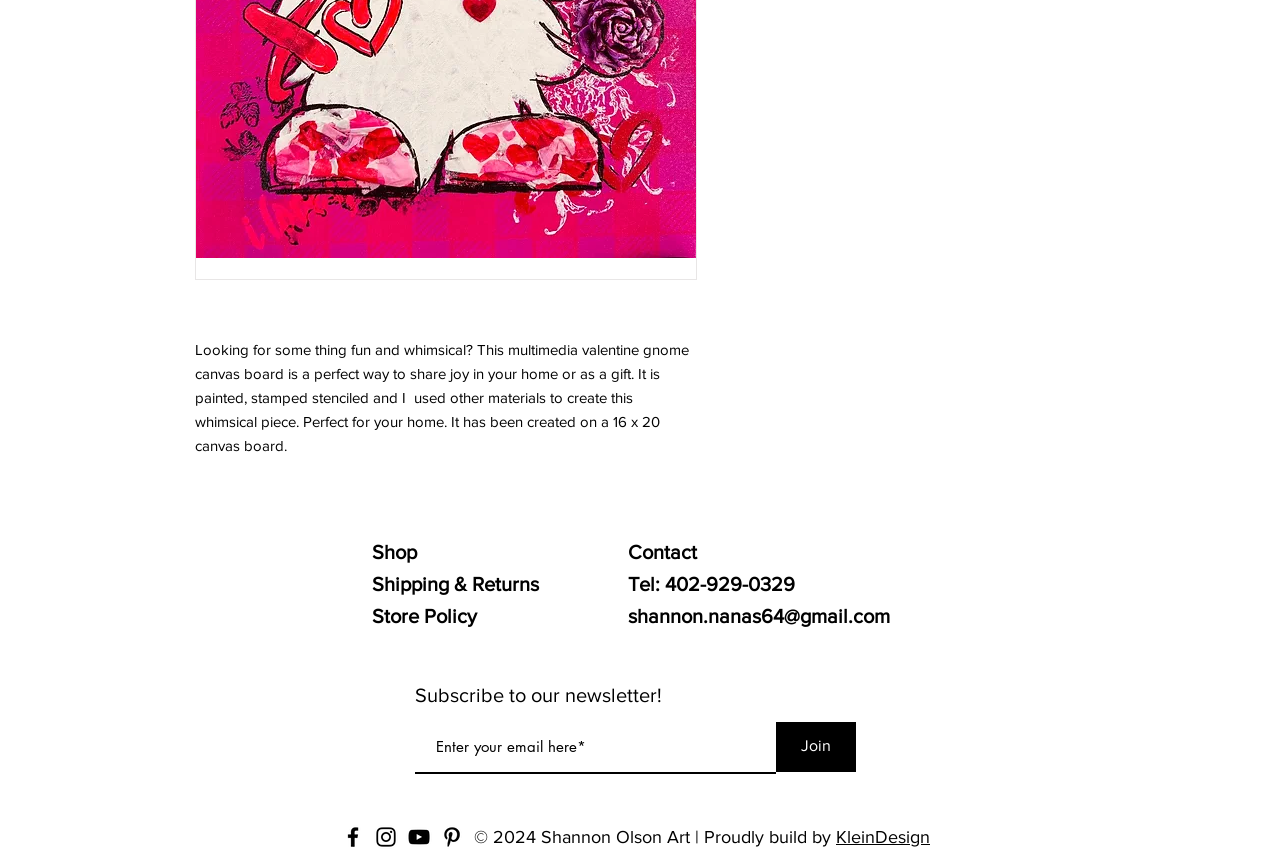Find the bounding box coordinates for the HTML element specified by: "Shipping & Returns".

[0.291, 0.663, 0.421, 0.688]